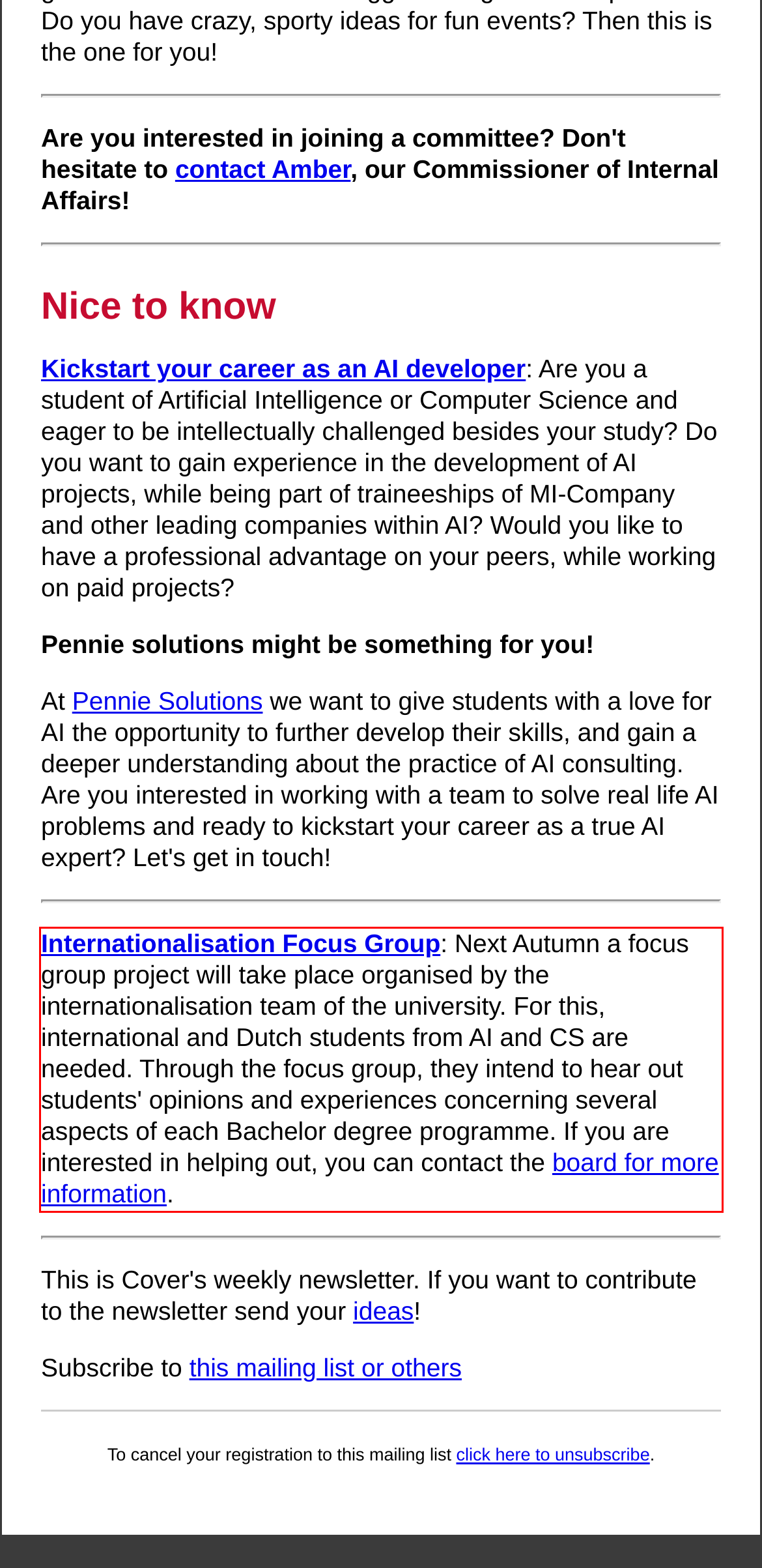You have a screenshot of a webpage with a UI element highlighted by a red bounding box. Use OCR to obtain the text within this highlighted area.

Internationalisation Focus Group: Next Autumn a focus group project will take place organised by the internationalisation team of the university. For this, international and Dutch students from AI and CS are needed. Through the focus group, they intend to hear out students' opinions and experiences concerning several aspects of each Bachelor degree programme. If you are interested in helping out, you can contact the board for more information.